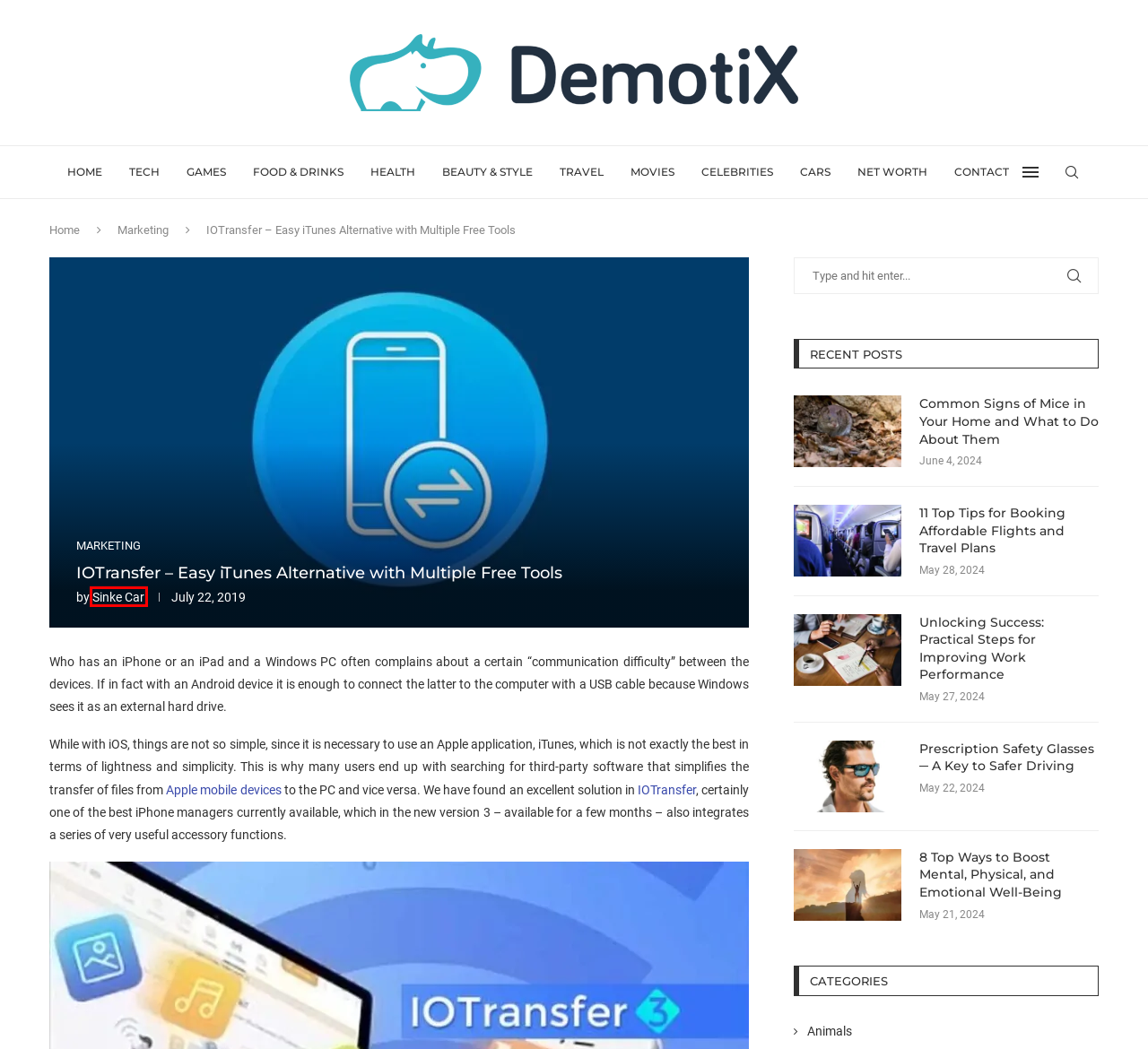Given a screenshot of a webpage featuring a red bounding box, identify the best matching webpage description for the new page after the element within the red box is clicked. Here are the options:
A. Animals Archives - DemotiX
B. Games Archives - DemotiX
C. Marketing Archives - DemotiX
D. Cars Archives - DemotiX
E. Sinke Car, Author at DemotiX
F. Travel Archives - DemotiX
G. Prescription Safety Glasses ─ A Key to Safer Driving - DemotiX
H. Unlocking Success: Practical Steps for Improving Work Performance - DemotiX

E